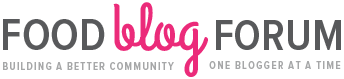Where was the Food Blog Forum 2015 held?
Please provide a single word or phrase answer based on the image.

Walt Disney World